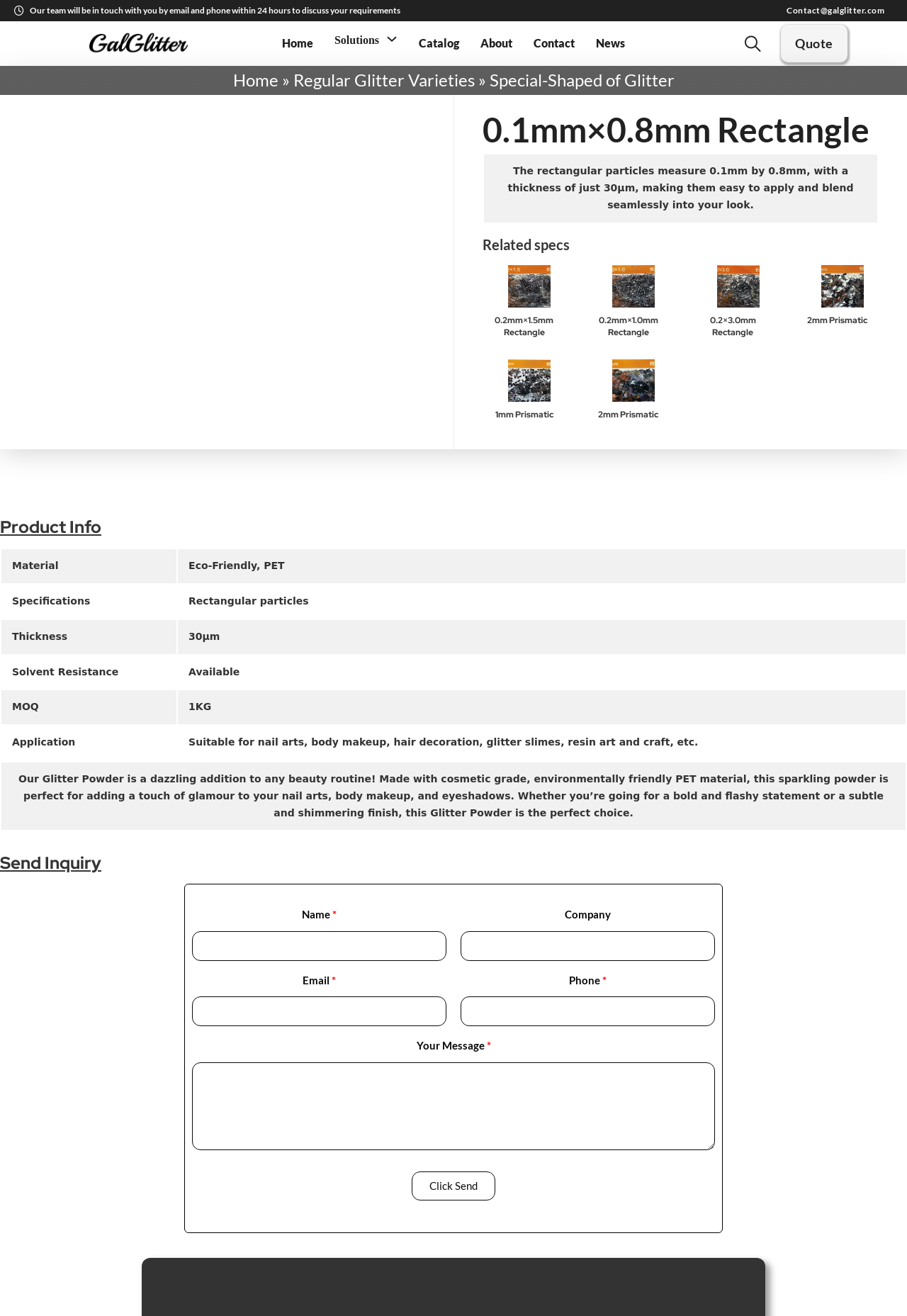From the webpage screenshot, identify the region described by Quote. Provide the bounding box coordinates as (top-left x, top-left y, bottom-right x, bottom-right y), with each value being a floating point number between 0 and 1.

[0.861, 0.019, 0.934, 0.047]